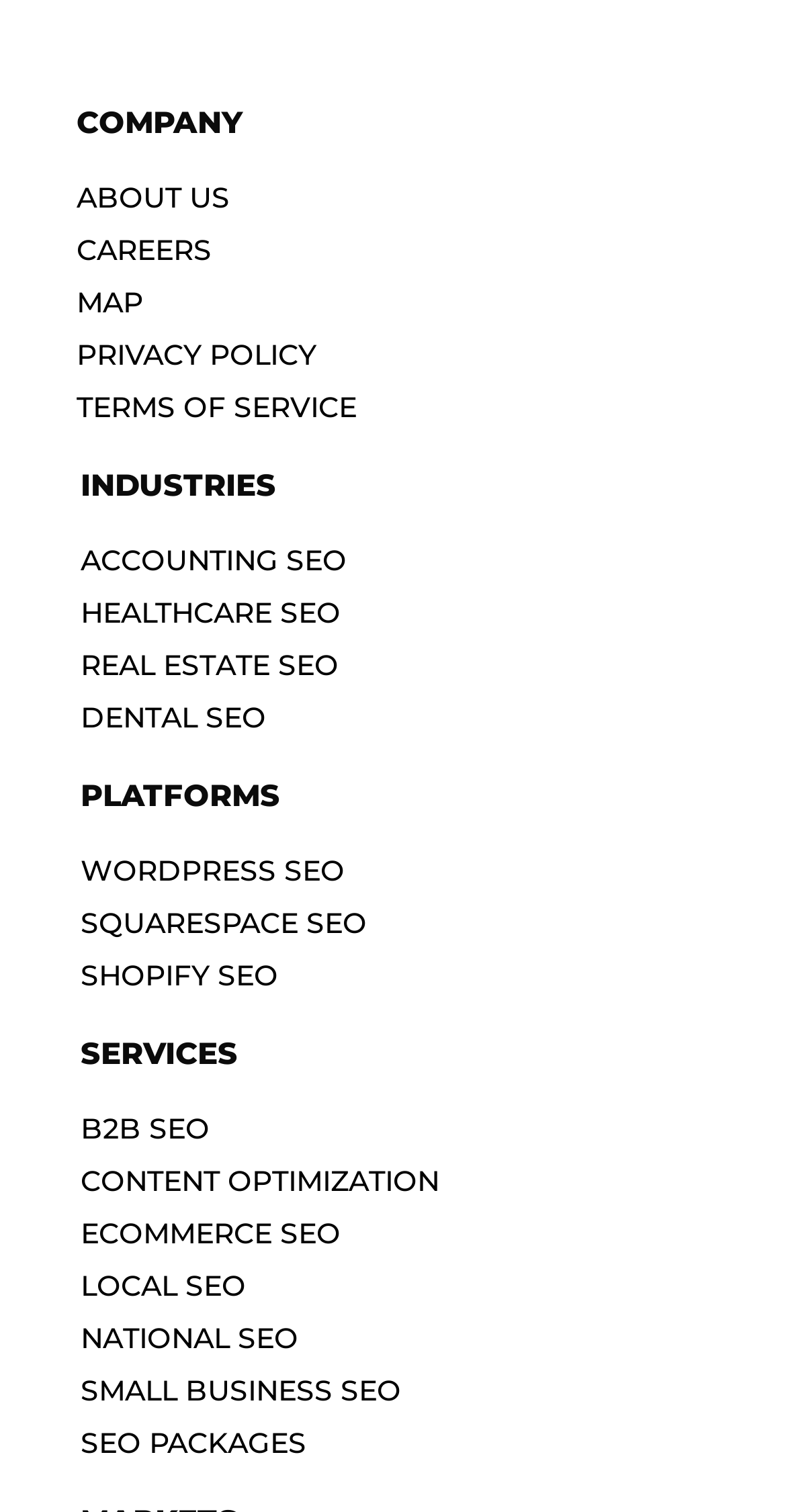Locate the bounding box coordinates of the area you need to click to fulfill this instruction: 'learn about ecommerce SEO'. The coordinates must be in the form of four float numbers ranging from 0 to 1: [left, top, right, bottom].

[0.103, 0.802, 0.974, 0.83]